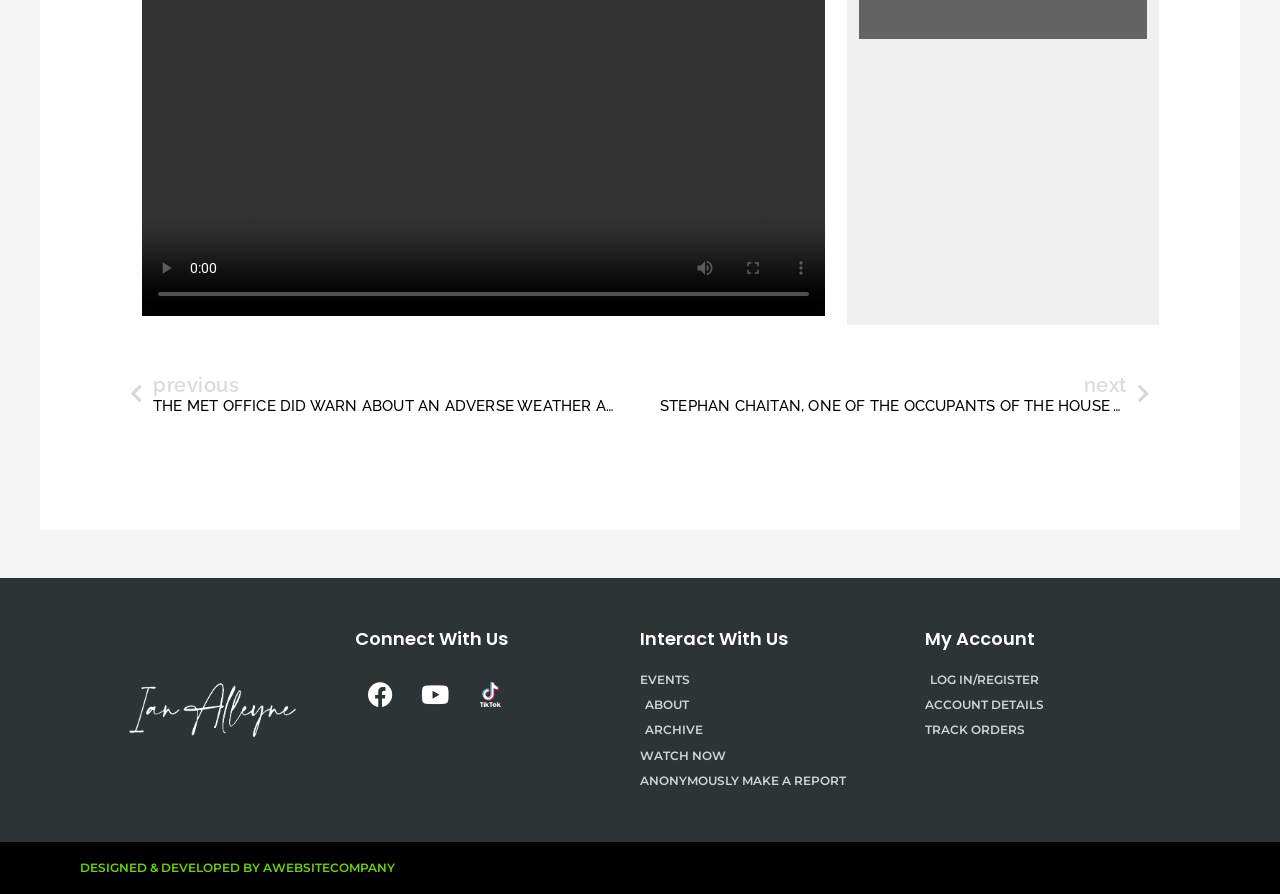How many social media links are there in the 'Connect With Us' section?
Carefully analyze the image and provide a detailed answer to the question.

In the 'Connect With Us' section, I found three social media links, namely 'FACEBOOK', 'YOUTUBE', and an unnamed link with an icon.